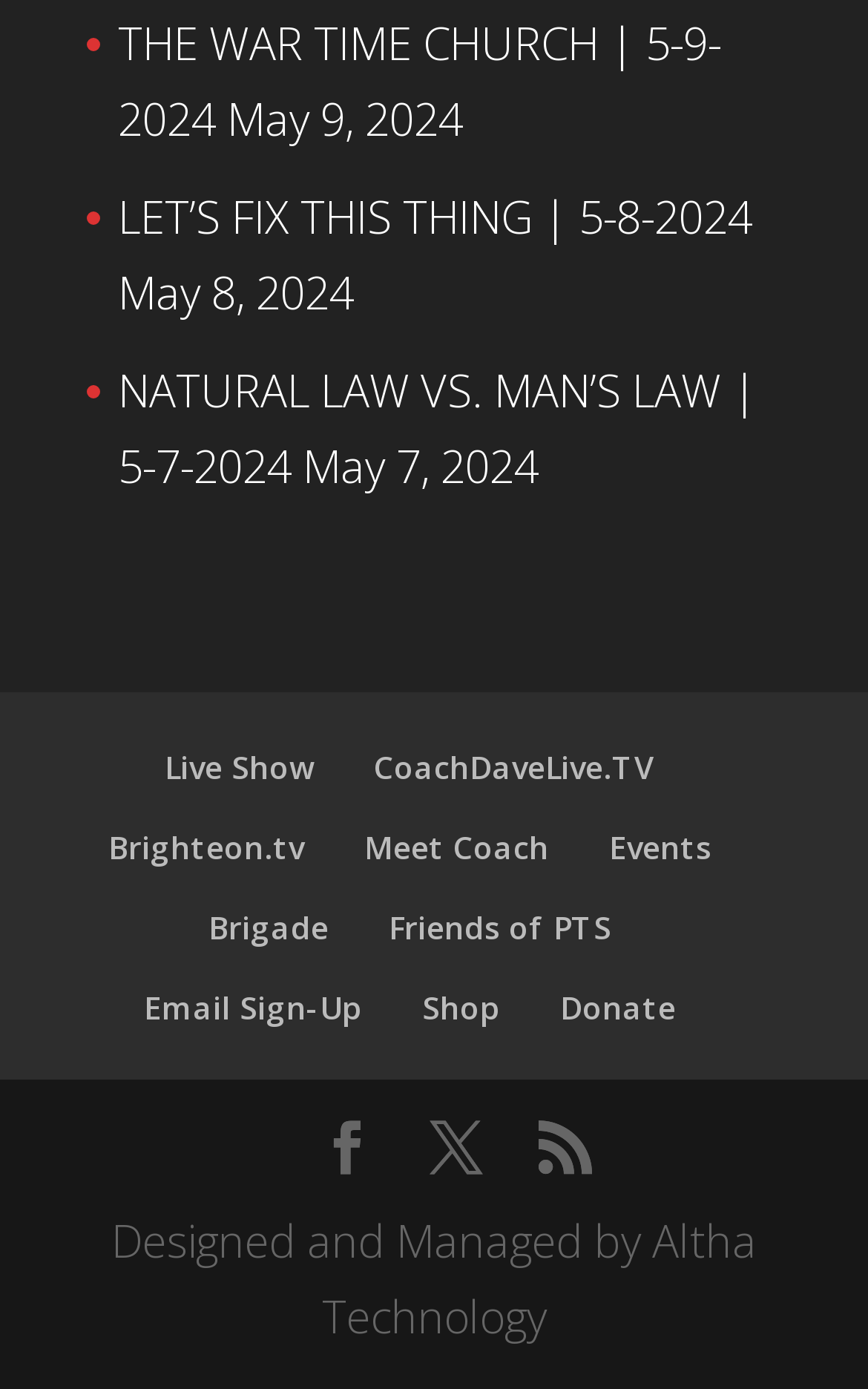Give a one-word or one-phrase response to the question:
How many links are there on the webpage?

15